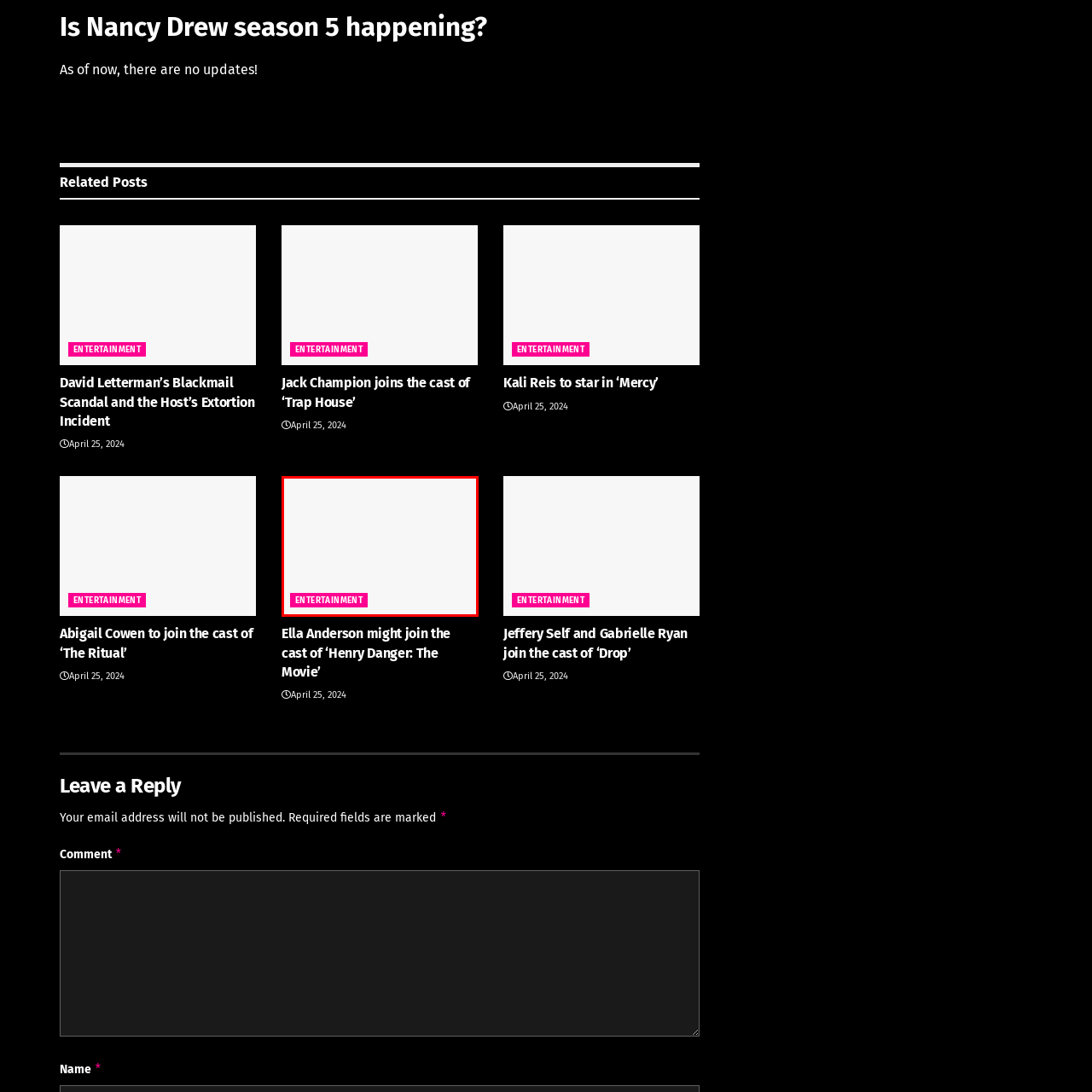Offer a detailed explanation of the image encased within the red boundary.

The image features a bold, vibrant graphic displaying the word "ENTERTAINMENT" in bright pink, set against a light gray background. The word is stylized with a playful font, emphasizing its energetic and eye-catching appeal. This graphic likely serves as a heading or section title related to entertainment news, capturing the viewer's attention and signaling engaging content ahead. The design reflects a contemporary aesthetic, suitable for a digital media platform focusing on entertainment updates and articles.